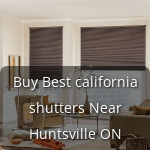Based on the image, please respond to the question with as much detail as possible:
What kind of environment does the setting suggest?

The caption describes the room's decor as having 'cozy furnishings and soft lighting', which creates a warm and welcoming atmosphere, suggesting a comfortable and inviting home environment.